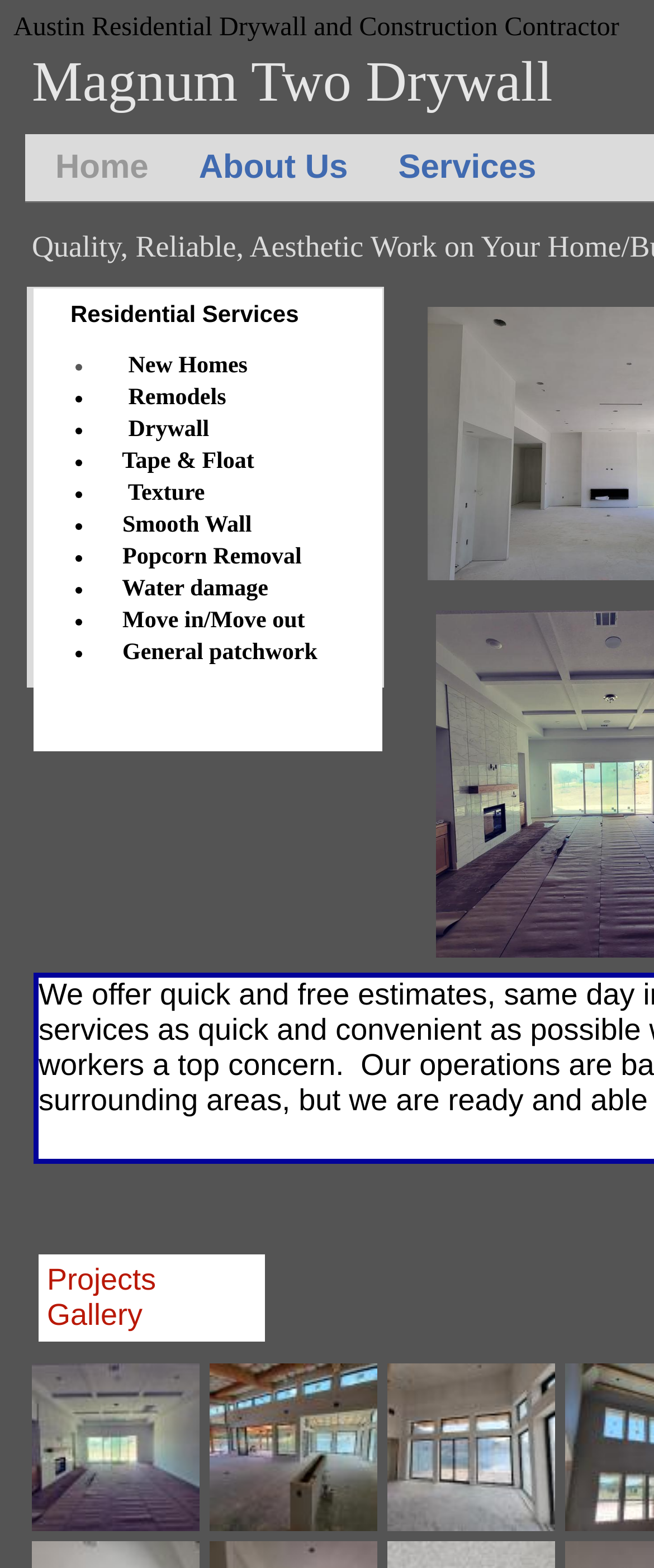Give a succinct answer to this question in a single word or phrase: 
Is there a projects gallery on the website?

Yes